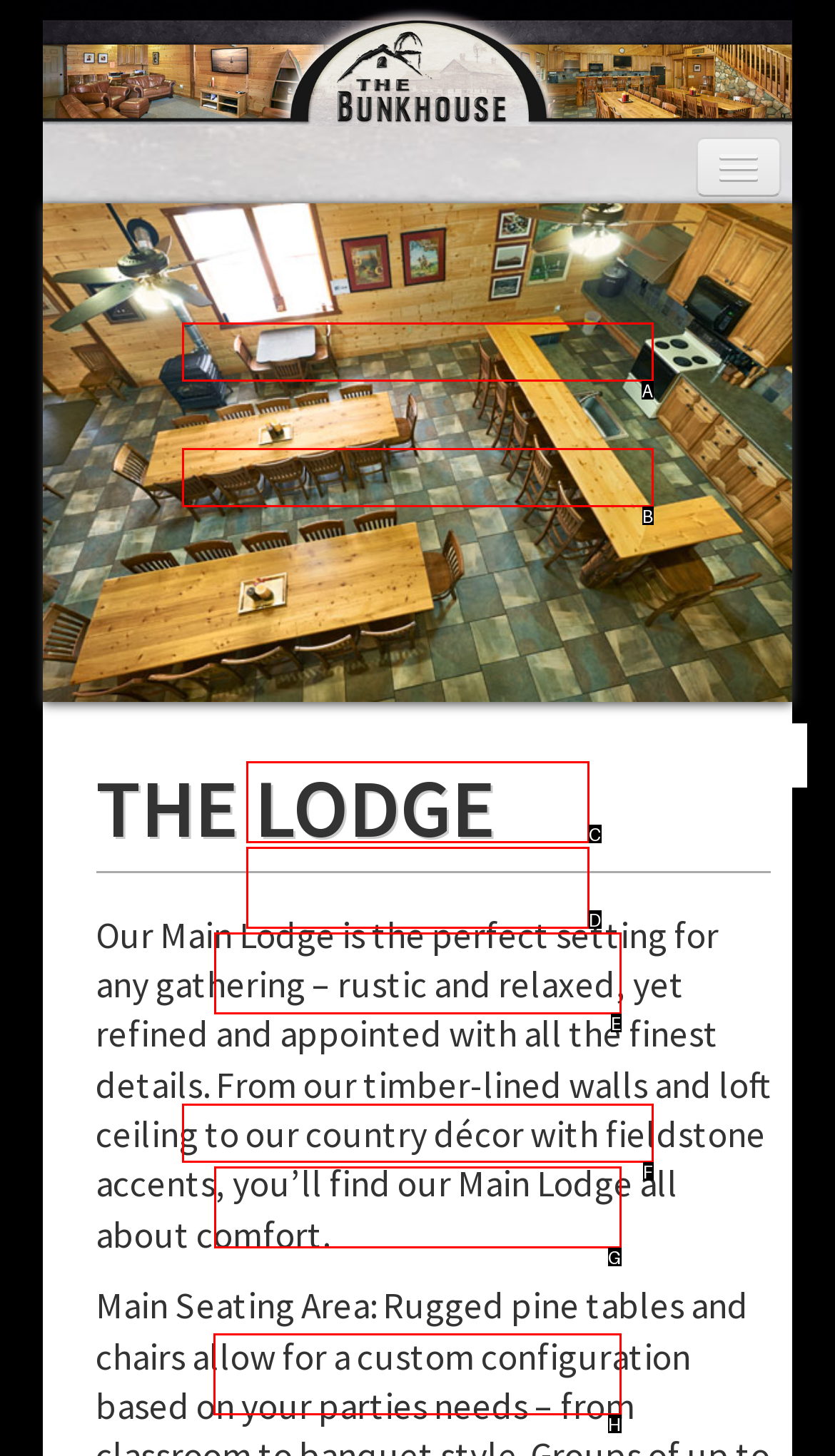Determine the letter of the element I should select to fulfill the following instruction: Check out THE BUNKROOMS. Just provide the letter.

H